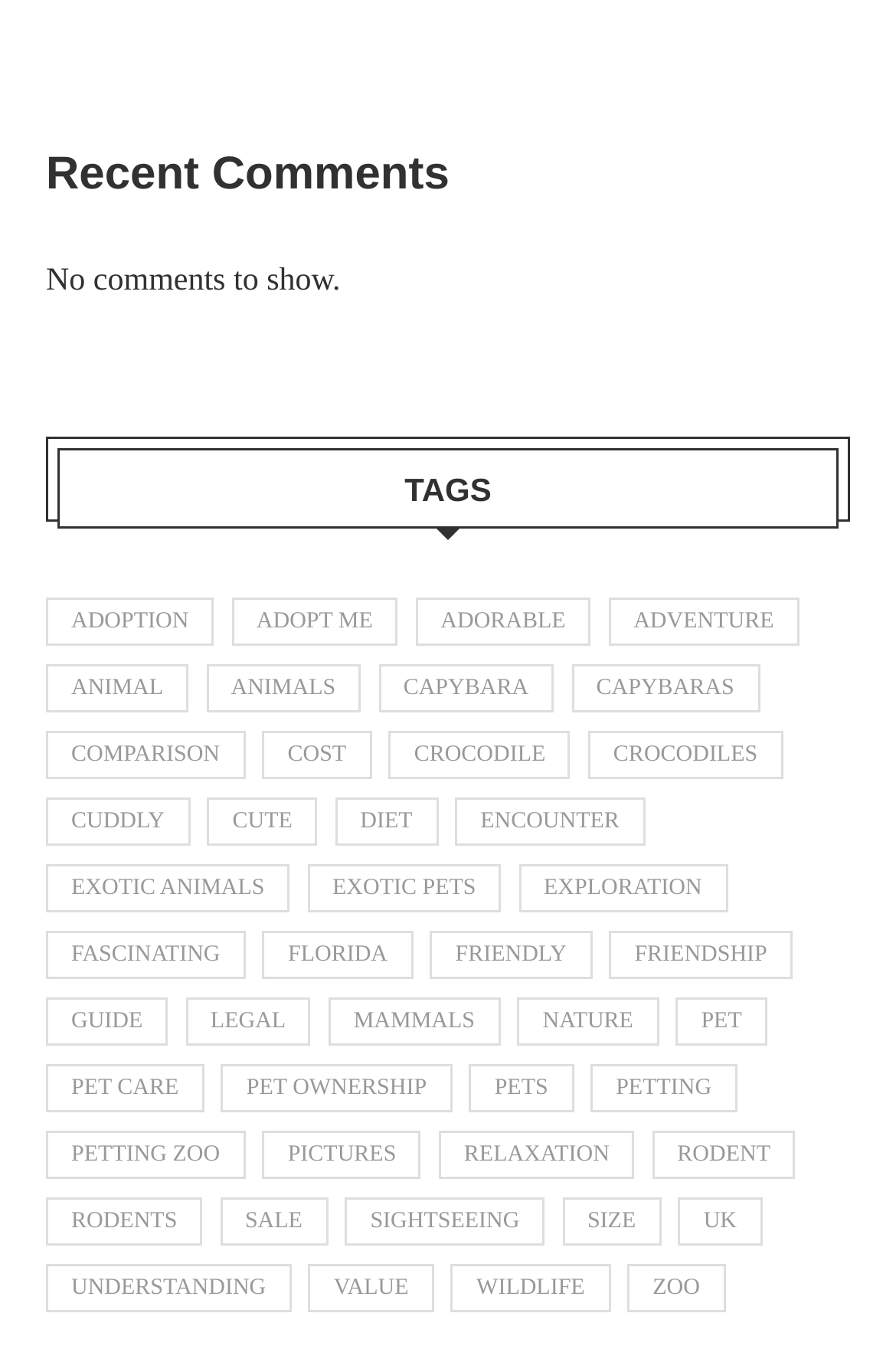Can you identify the bounding box coordinates of the clickable region needed to carry out this instruction: 'View 'Capybara' related content'? The coordinates should be four float numbers within the range of 0 to 1, stated as [left, top, right, bottom].

[0.422, 0.489, 0.618, 0.524]